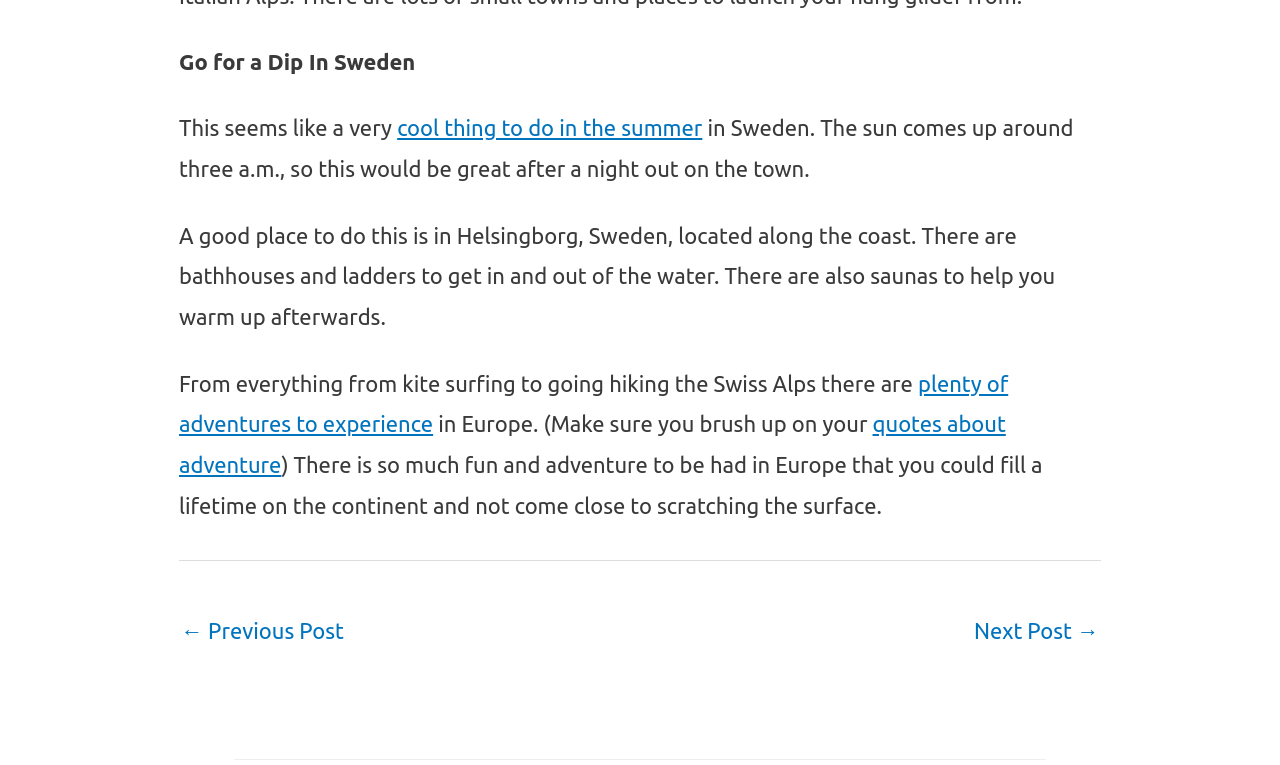What is recommended to do before going on an adventure in Europe?
Look at the image and answer the question using a single word or phrase.

Brush up on quotes about adventure